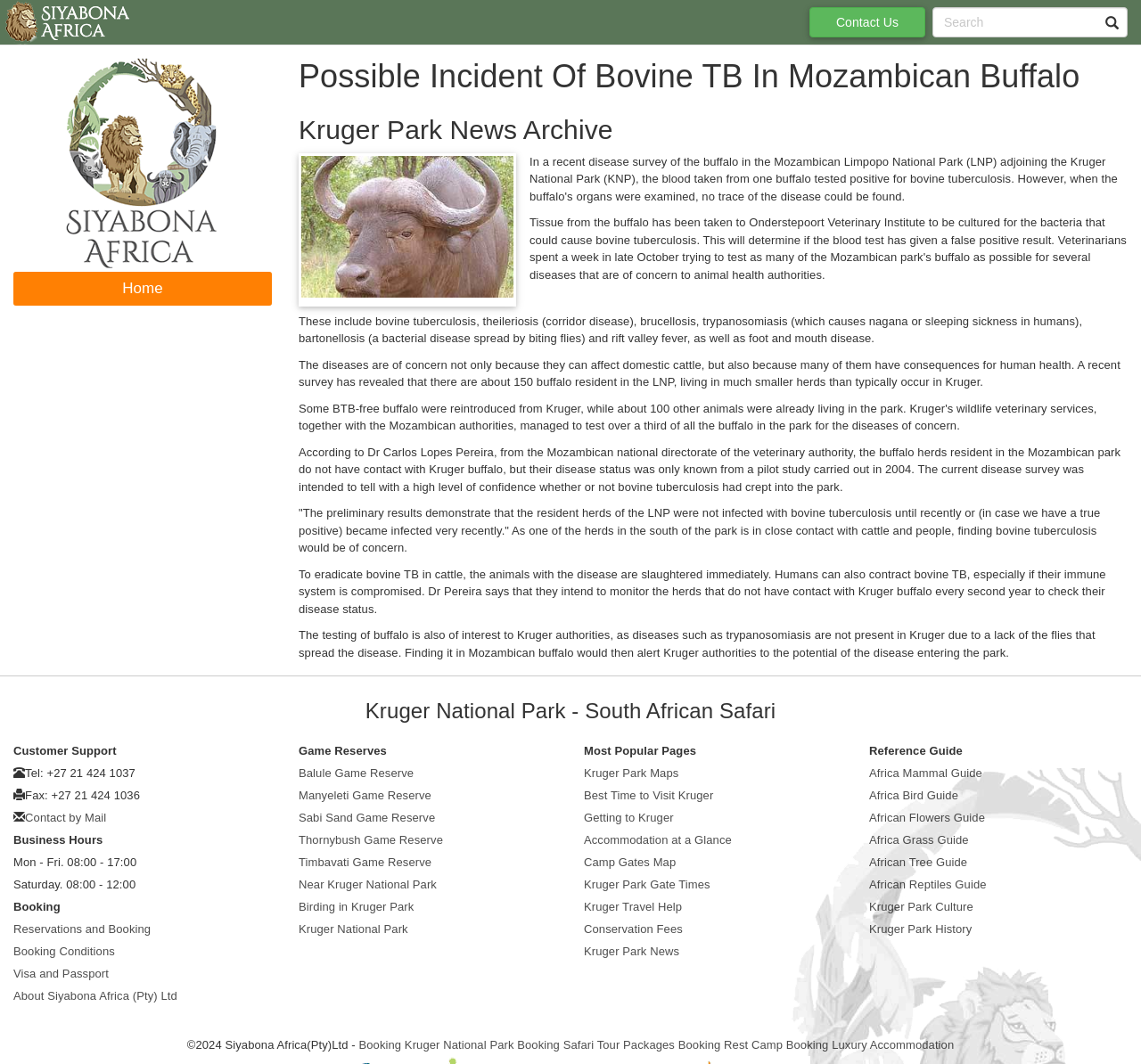Could you provide the bounding box coordinates for the portion of the screen to click to complete this instruction: "Search for something"?

[0.817, 0.007, 0.988, 0.035]